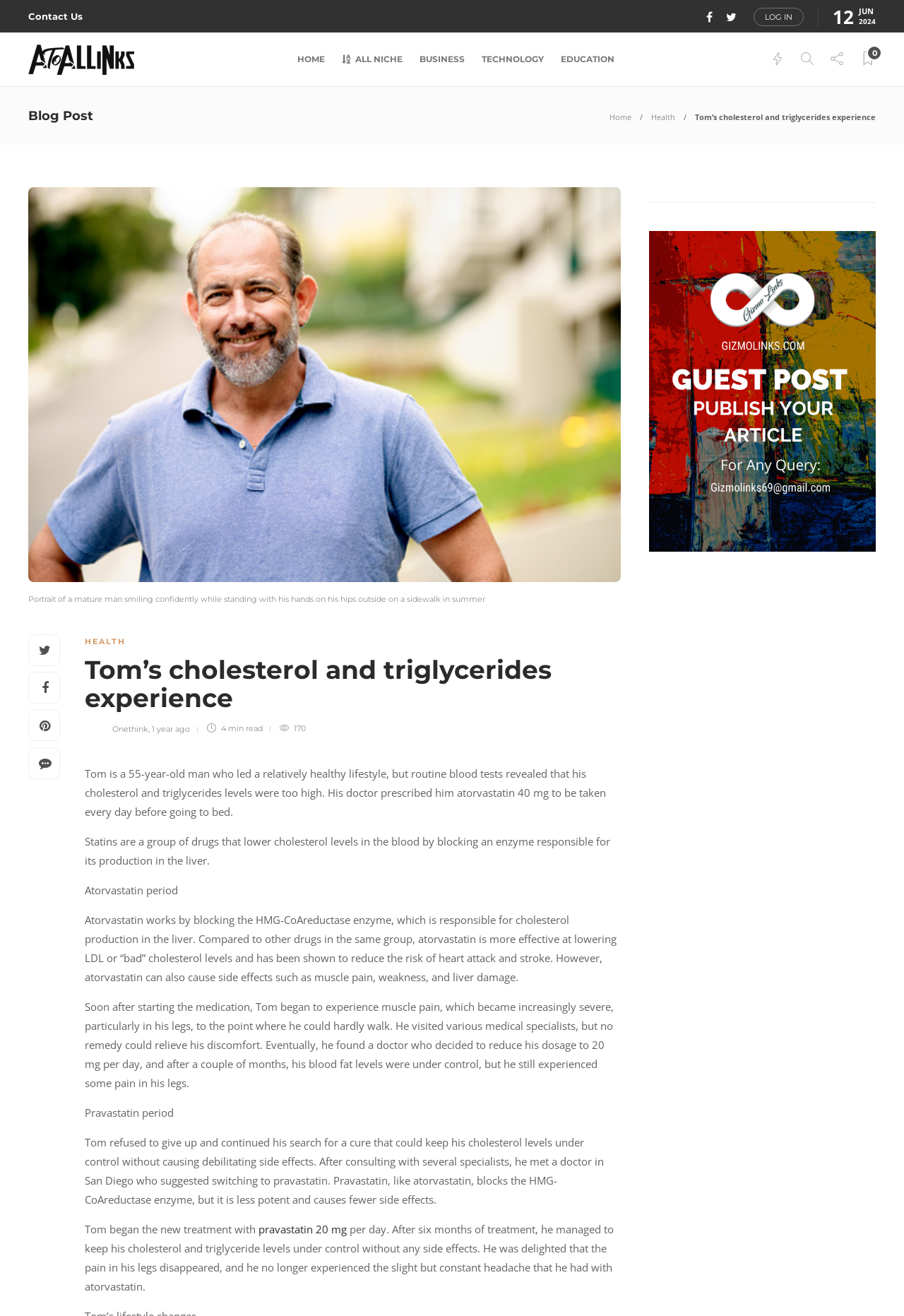Please specify the bounding box coordinates of the clickable region necessary for completing the following instruction: "Click on Contact Us". The coordinates must consist of four float numbers between 0 and 1, i.e., [left, top, right, bottom].

[0.031, 0.002, 0.091, 0.023]